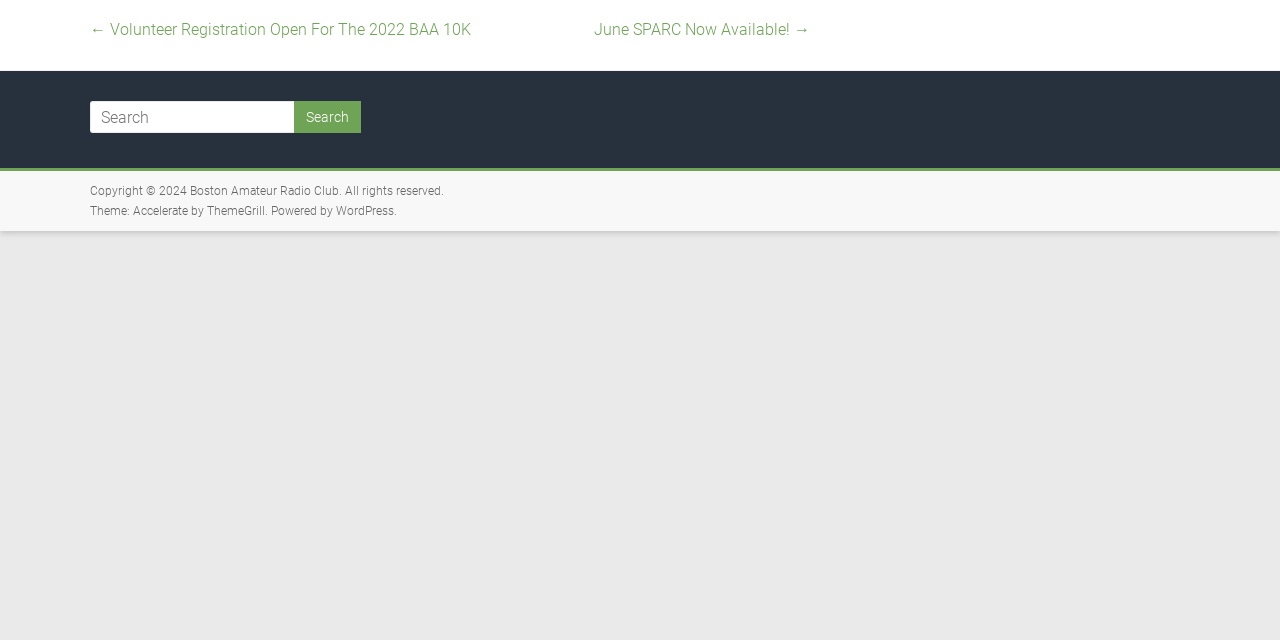Locate the bounding box coordinates of the UI element described by: "Boston Amateur Radio Club". The bounding box coordinates should consist of four float numbers between 0 and 1, i.e., [left, top, right, bottom].

[0.148, 0.288, 0.265, 0.309]